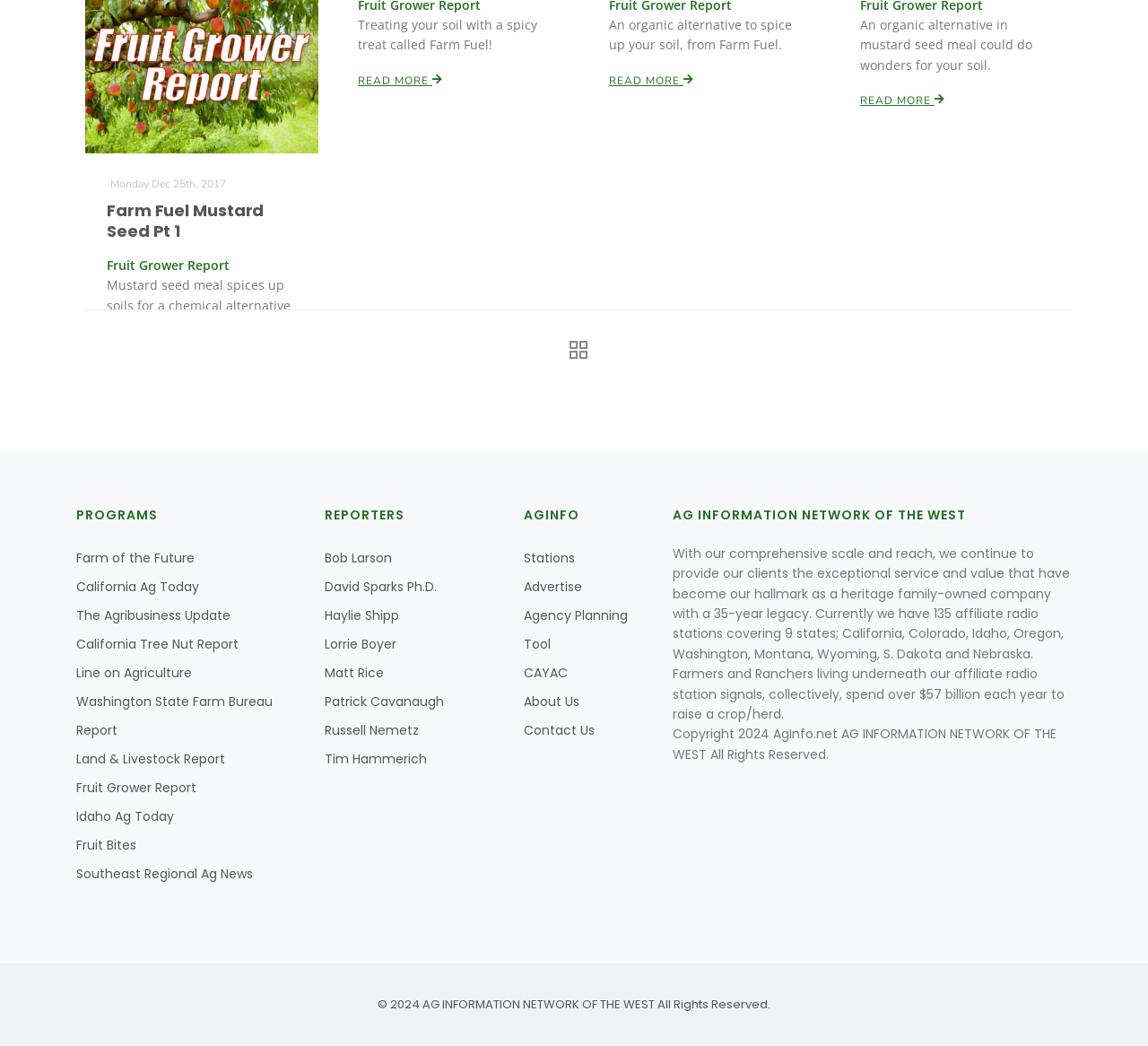Give the bounding box coordinates for this UI element: "Lost Farm-Lost Quality Pt 2". The coordinates should be four float numbers between 0 and 1, arranged as [left, top, right, bottom].

[0.411, 0.079, 0.55, 0.095]